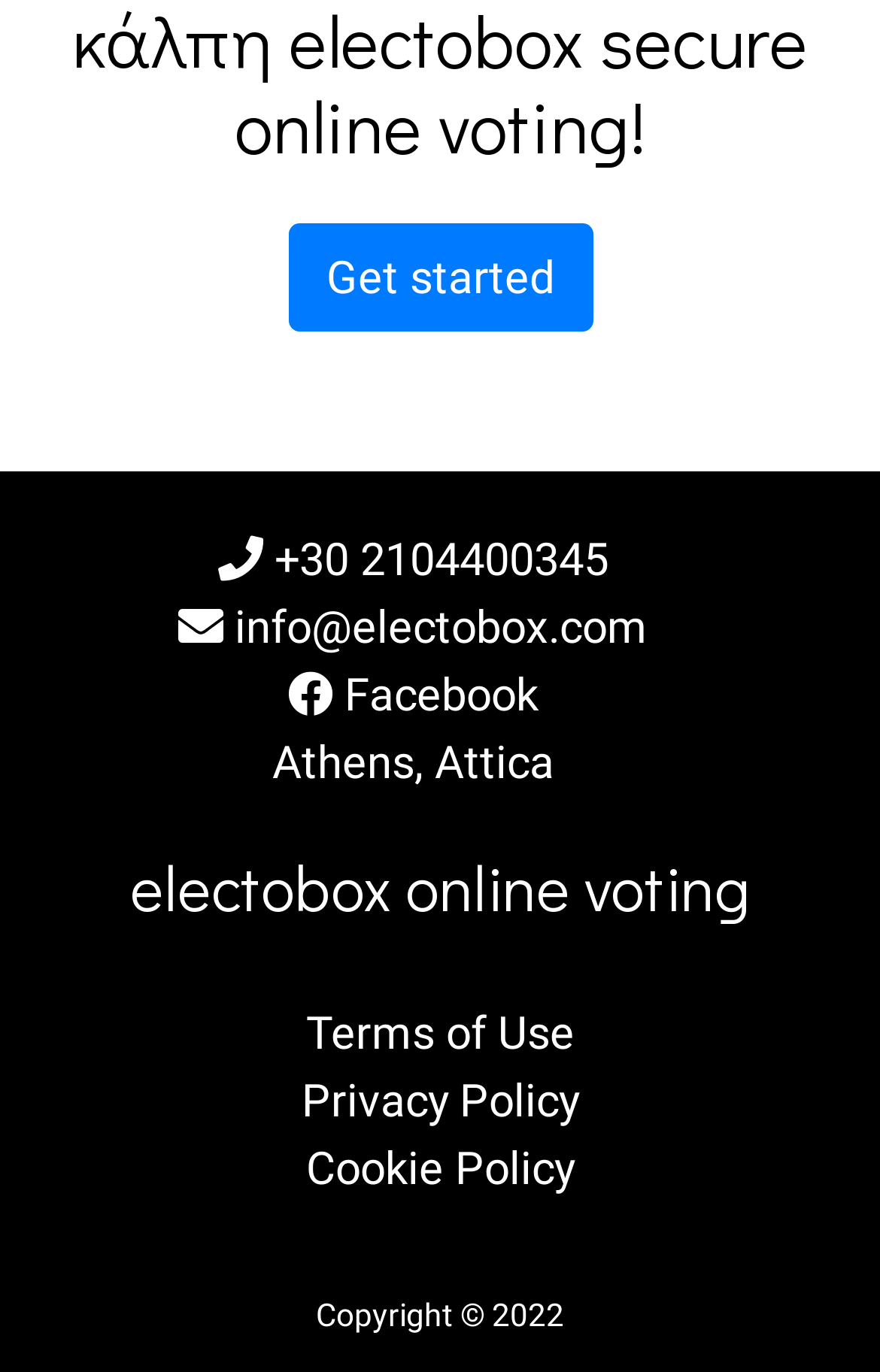What social media platform is linked on the webpage? Examine the screenshot and reply using just one word or a brief phrase.

Facebook